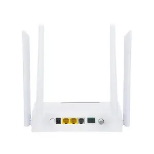What technology allows automatic switching between EPON and GPON modes?
Give a one-word or short phrase answer based on the image.

XPON